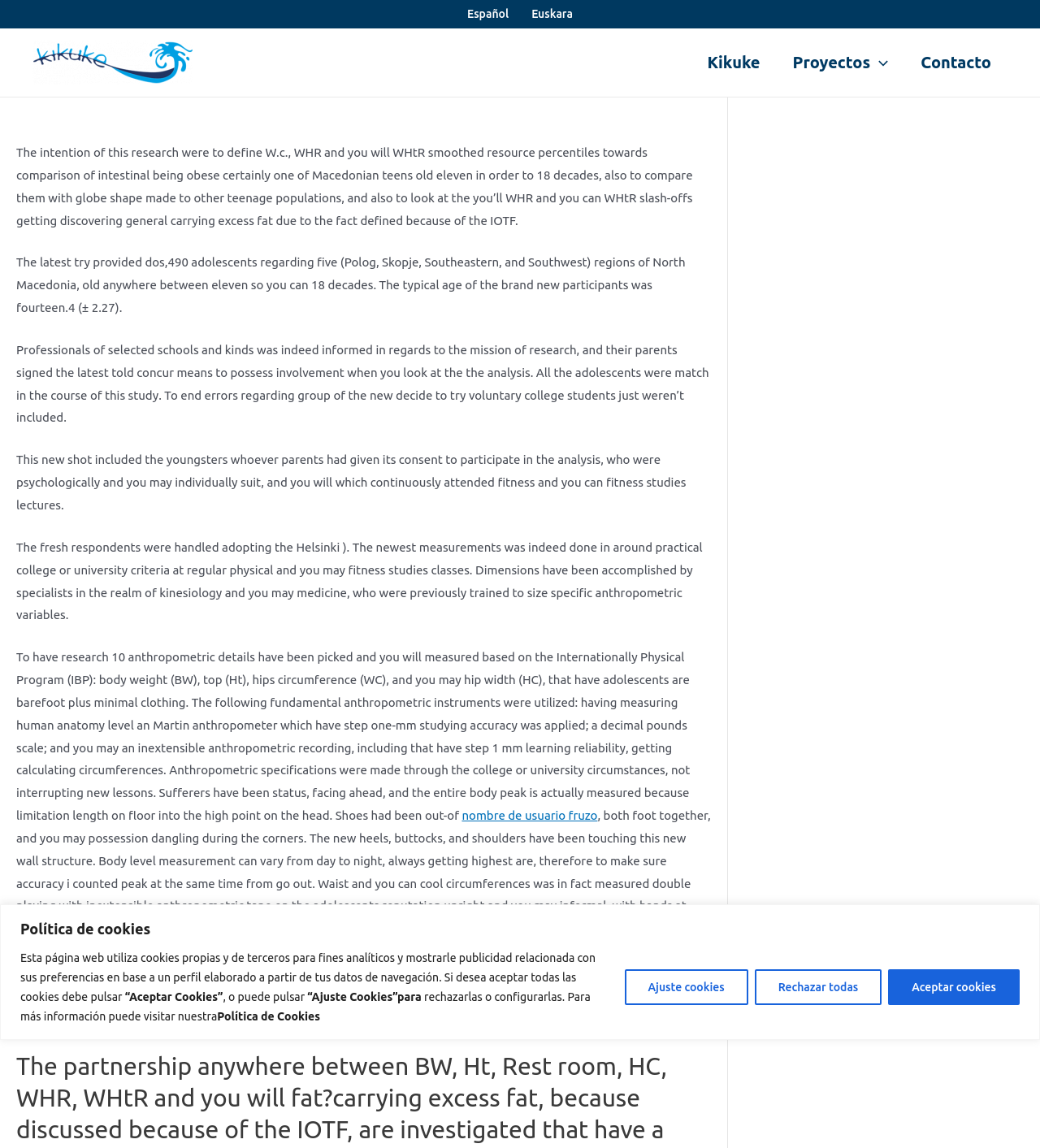Please specify the bounding box coordinates of the region to click in order to perform the following instruction: "Visit the 'Kikuke' page".

[0.031, 0.047, 0.185, 0.059]